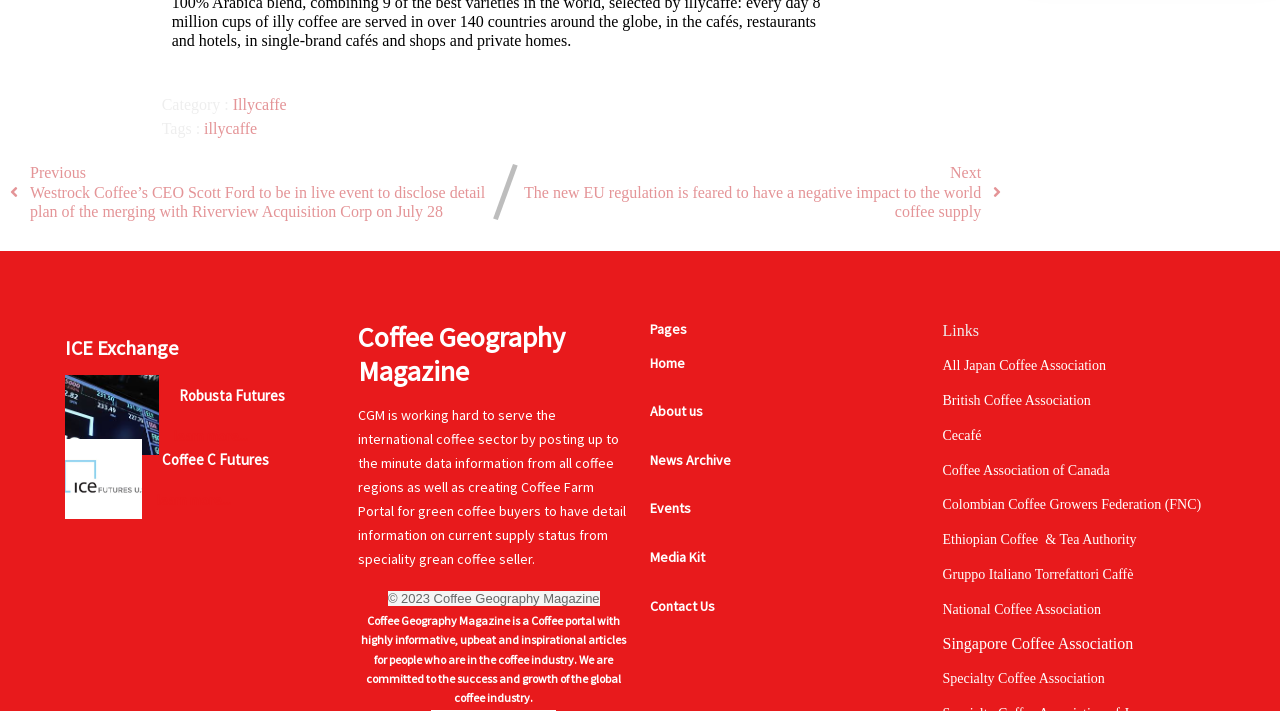Please locate the clickable area by providing the bounding box coordinates to follow this instruction: "Learn more about Robusta Futures".

[0.112, 0.58, 0.217, 0.646]